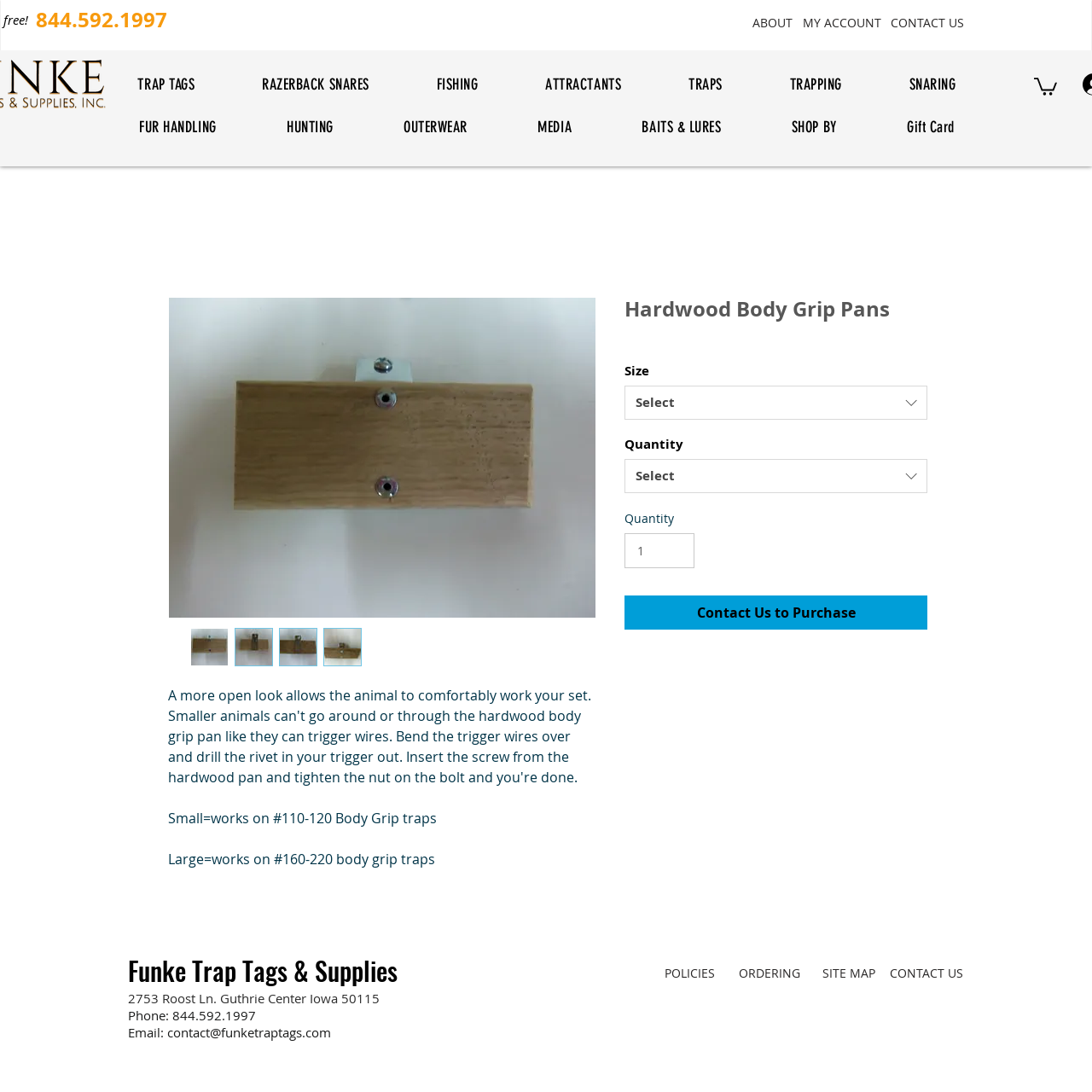Detail the features and information presented on the webpage.

This webpage is about Hardwood Body Grip Pans, a product for trappers. At the top, there is a heading with a phone number, 844.592.1997, and a navigation menu with links to various sections of the website, including "About", "My Account", and "Contact Us". Below the navigation menu, there is a main section with an article about Hardwood Body Grip Pans, featuring an image of the product and several thumbnails.

The article provides information about the product, including its size options, which are Small and Large, suitable for different types of body grip traps. There is also a section to select the quantity of the product, with a dropdown list and a spin button to input the desired quantity. Additionally, there is a button to contact the seller to purchase the product.

On the right side of the main section, there is a sidebar with links to various categories, including "Trap Tags", "Razerback Snares", "Fishing", and more. At the bottom of the page, there is a footer section with links to policies, ordering information, site map, and contact details, including an address, phone number, and email address.